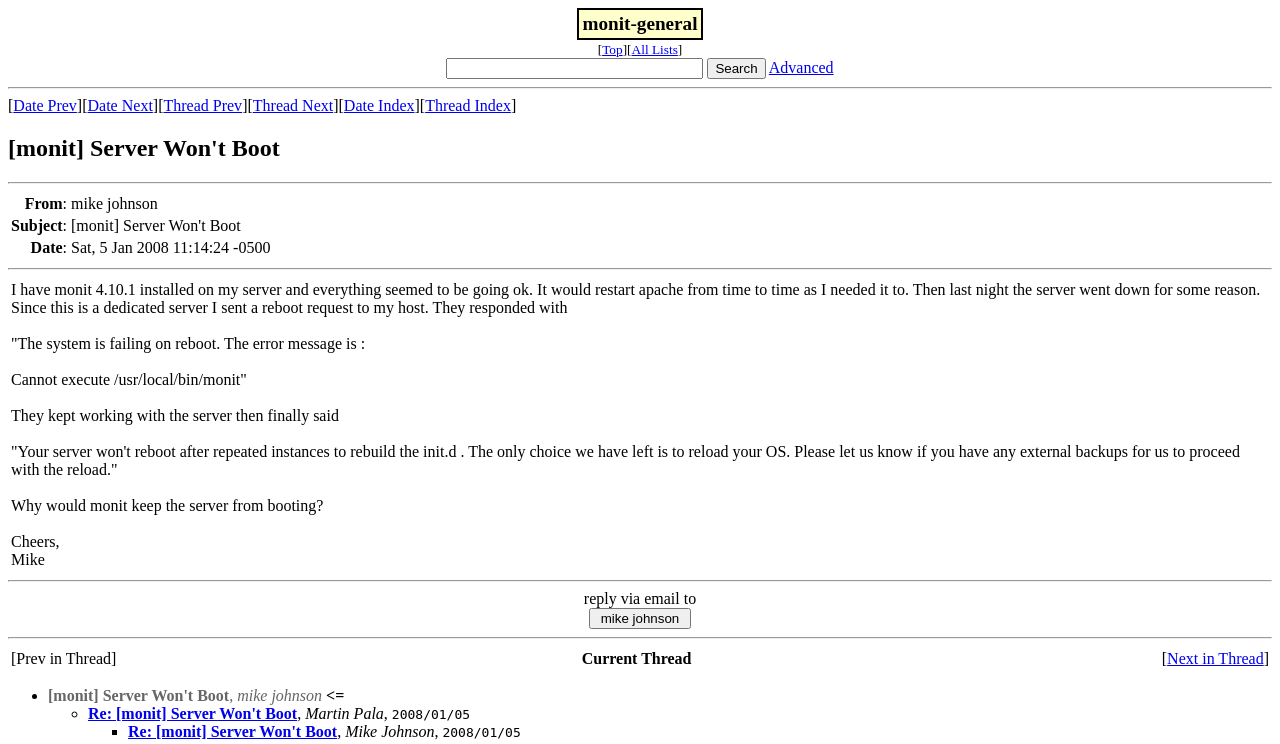Please locate the clickable area by providing the bounding box coordinates to follow this instruction: "Search for a keyword".

[0.349, 0.078, 0.55, 0.106]